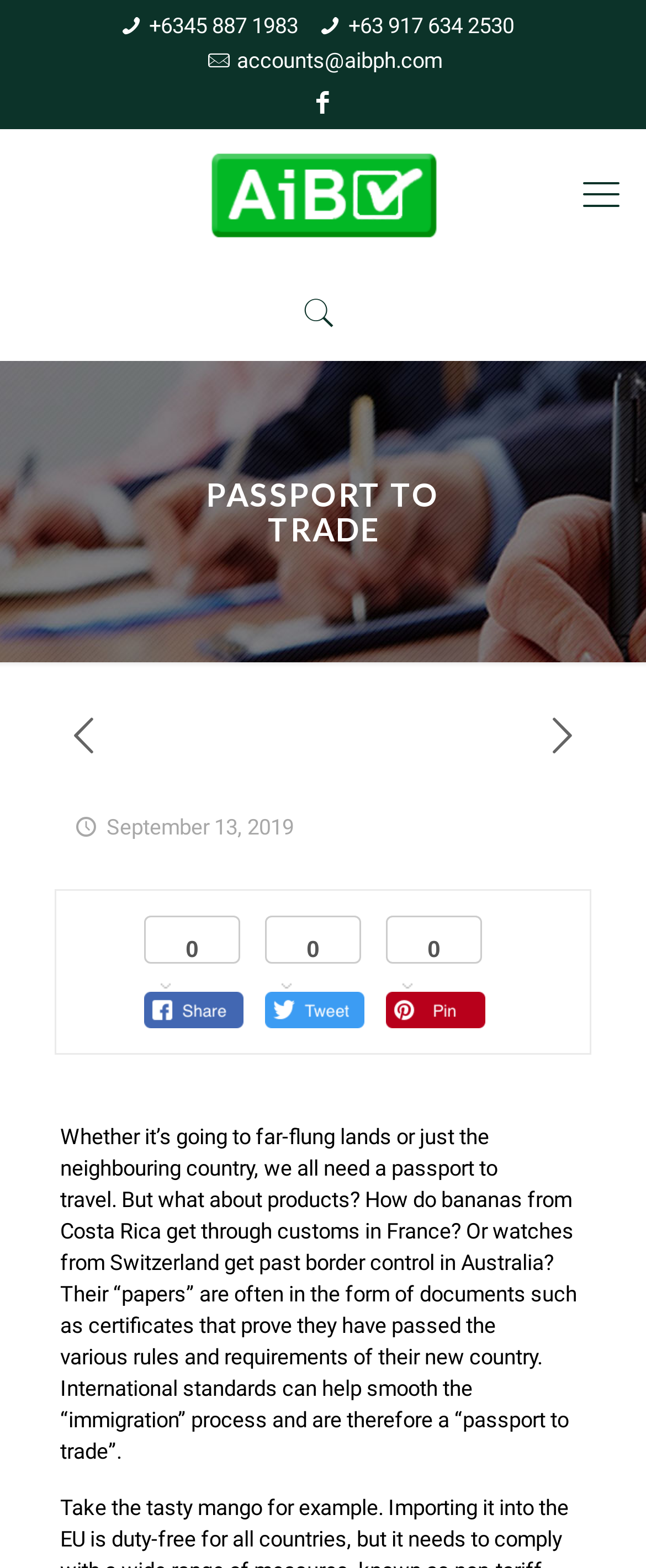What is the logo of the company?
Answer the question with as much detail as possible.

I found the logo by looking at the image elements on the webpage, and I saw that one of them is an image with the description 'AIB-LOGOV5', which is likely the logo of the company.